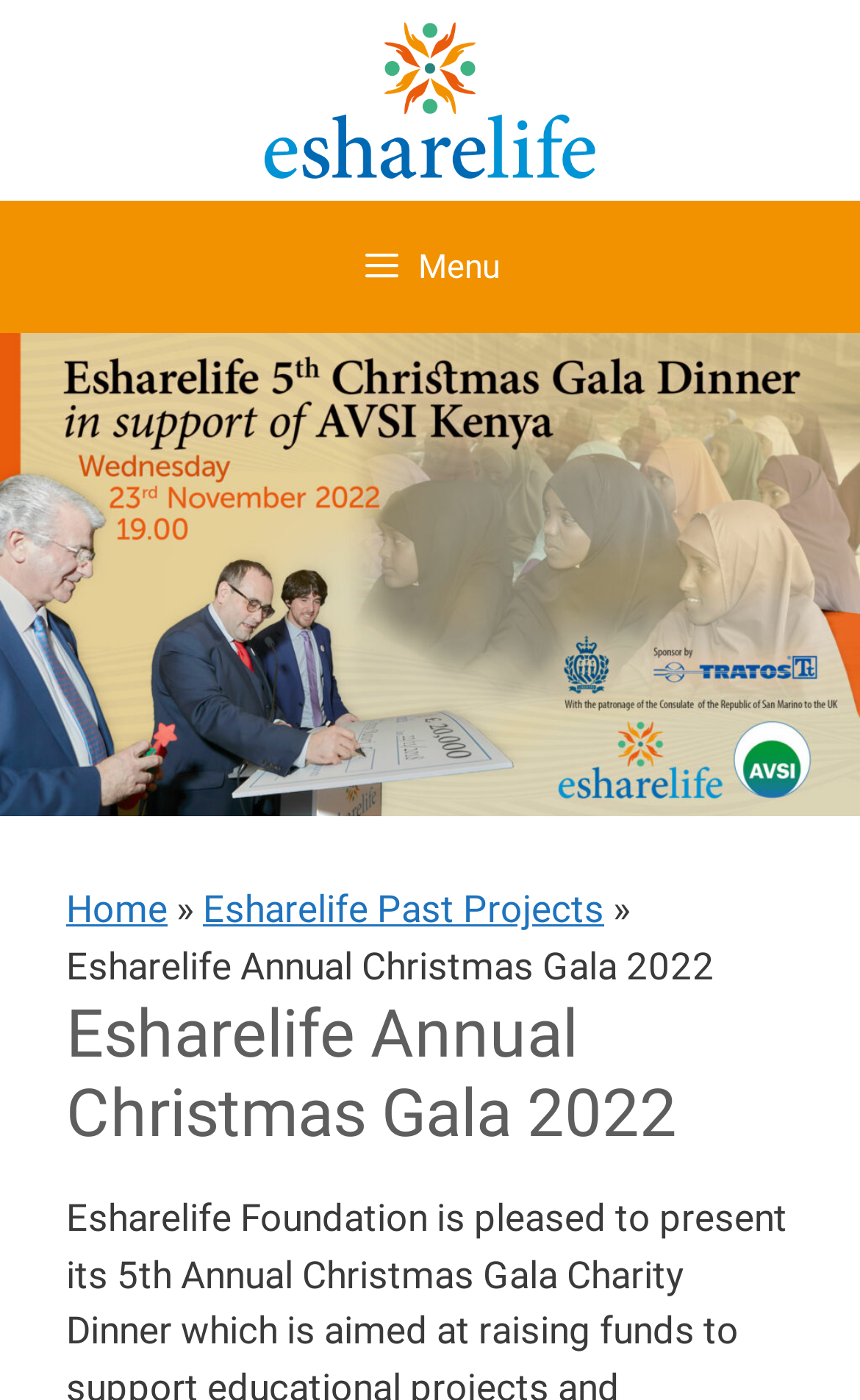Given the description: "Esharelife Past Projects", determine the bounding box coordinates of the UI element. The coordinates should be formatted as four float numbers between 0 and 1, [left, top, right, bottom].

[0.236, 0.634, 0.703, 0.665]